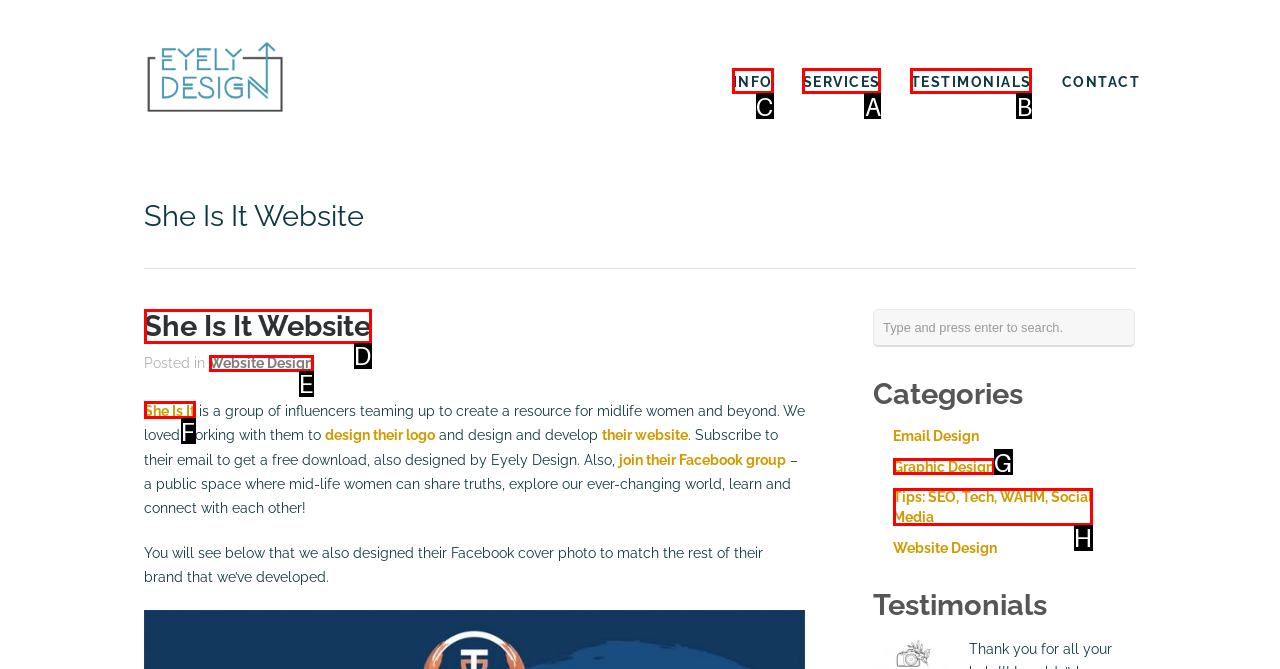Which letter corresponds to the correct option to complete the task: Read about SCIENCE?
Answer with the letter of the chosen UI element.

None